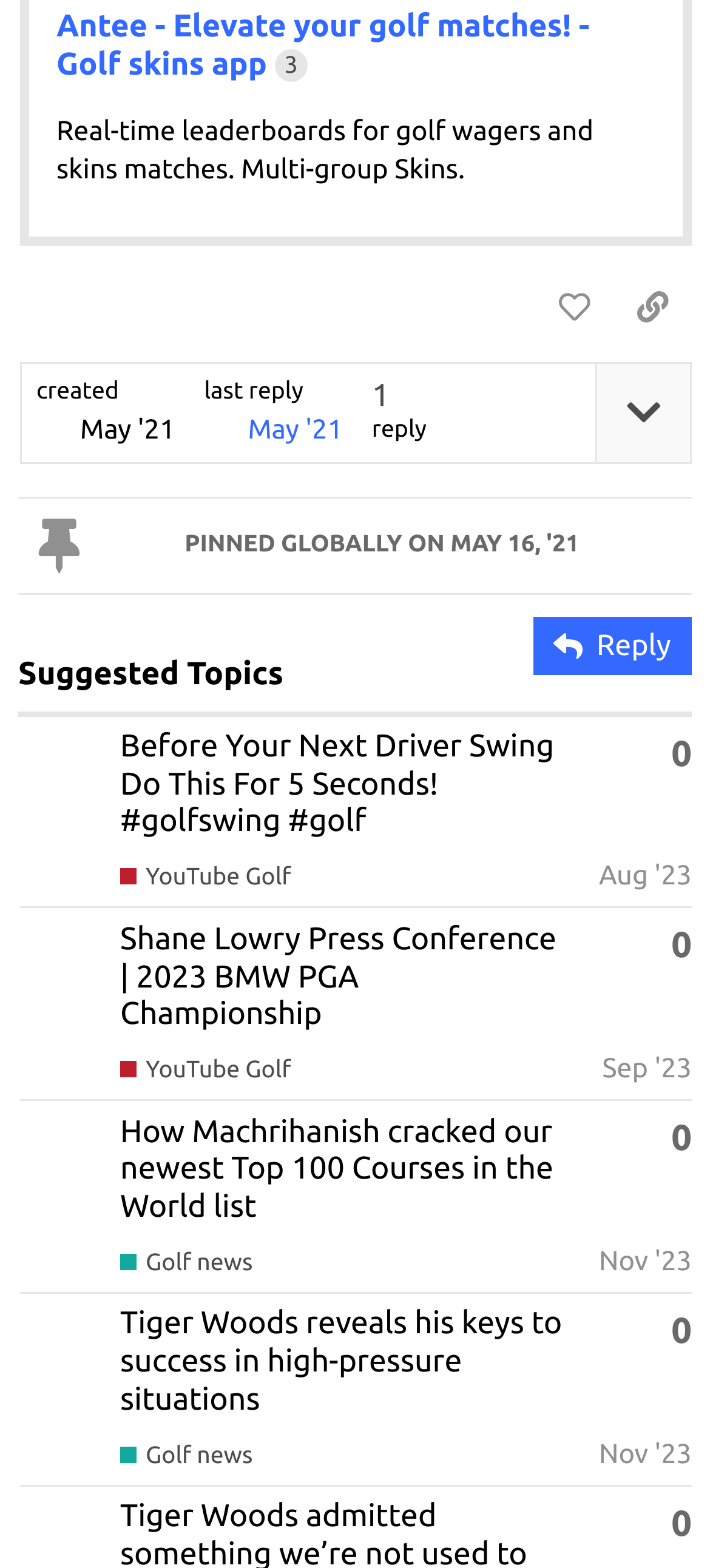What is the name of the YouTube channel mentioned in the topics?
Please give a detailed and thorough answer to the question, covering all relevant points.

The topics in the 'Suggested Topics' section mention 'YouTube Golf' as the source of the topics, which suggests that it is a YouTube channel focused on golf-related content.